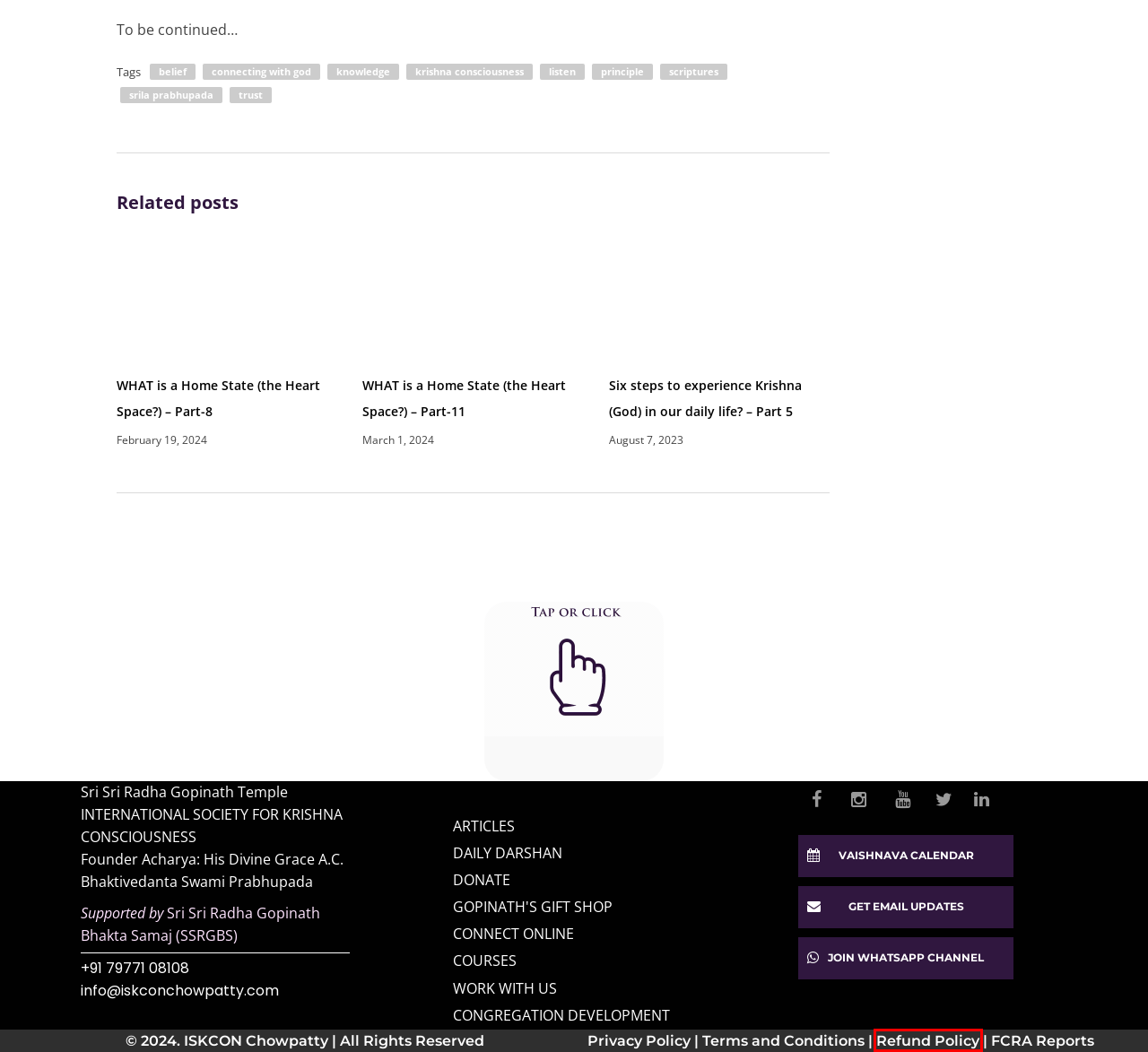Observe the screenshot of a webpage with a red bounding box around an element. Identify the webpage description that best fits the new page after the element inside the bounding box is clicked. The candidates are:
A. Sri Sri Radha Gopinath - Daily Photos
B. trust Archives - ISKCON Chowpatty
C. krishna consciousness Archives - ISKCON Chowpatty
D. Subscribe - ISKCON Chowpatty
E. CDD - ISKCON Chowpatty
F. Blog - ISKCON Chowpatty
G. Refund and Cancellation Policy - ISKCON Chowpatty
H. WHAT is a Home State (the Heart Space?) – Part-8 - ISKCON Chowpatty

G